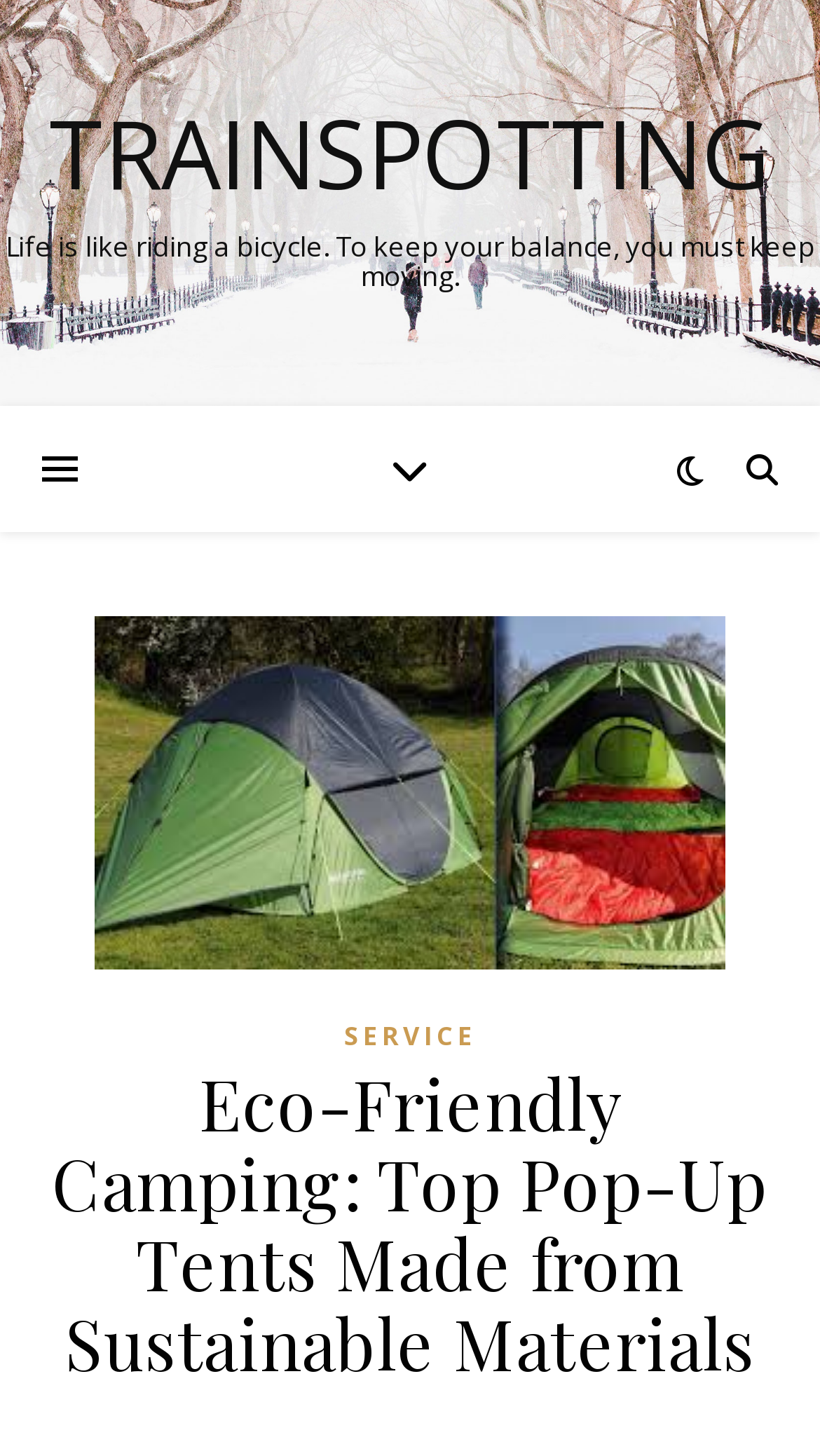Find the bounding box coordinates for the UI element whose description is: "Trainspotting". The coordinates should be four float numbers between 0 and 1, in the format [left, top, right, bottom].

[0.0, 0.072, 1.0, 0.137]